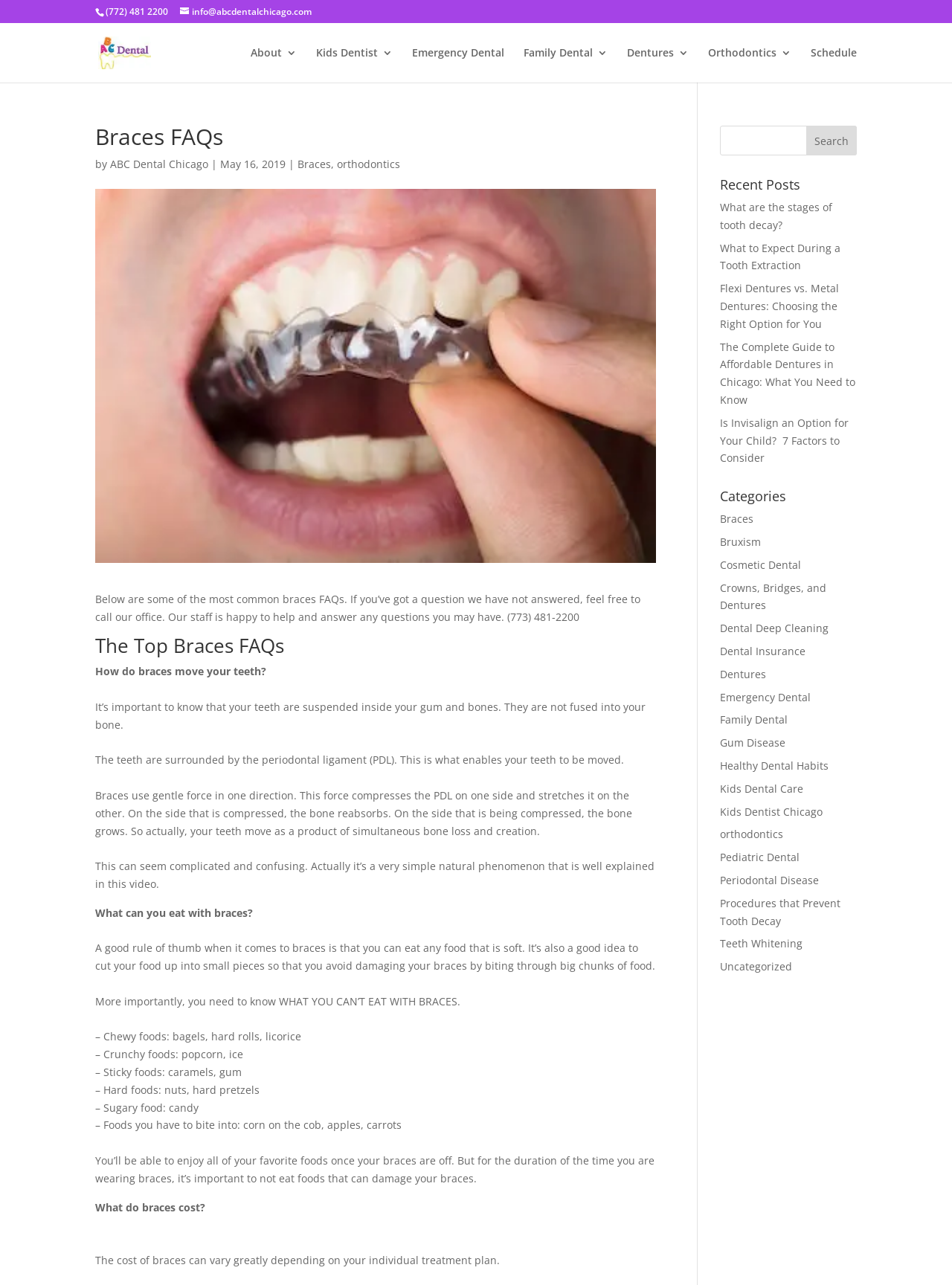Please provide a detailed answer to the question below based on the screenshot: 
What is the category of the link 'Flexi Dentures vs. Metal Dentures: Choosing the Right Option for You'?

I found the link 'Flexi Dentures vs. Metal Dentures: Choosing the Right Option for You' in the section titled 'Recent Posts'. Then, I looked at the categories listed on the right side of the webpage and found that 'Crowns, Bridges, and Dentures' is the category that matches the topic of the link.